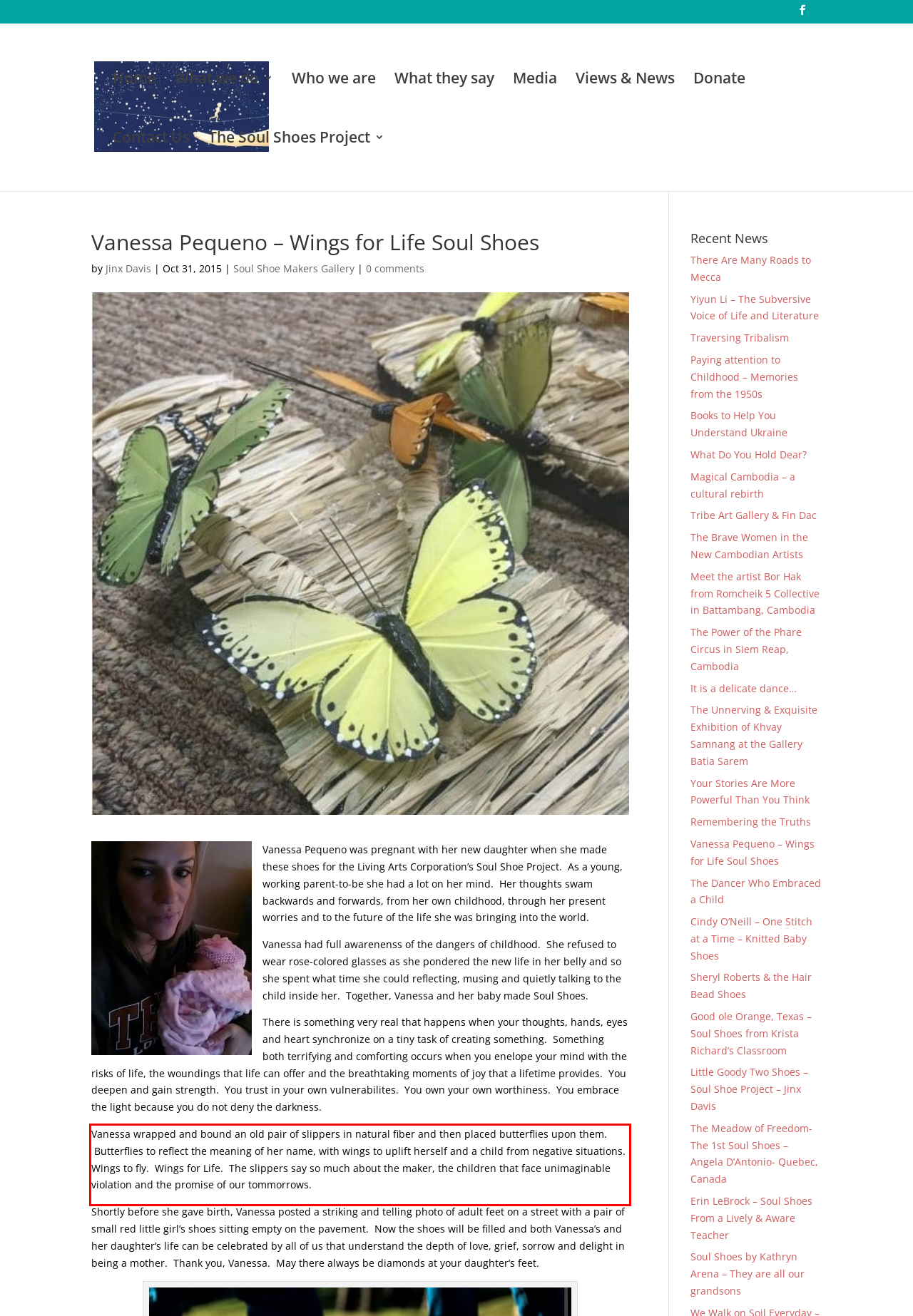You have a screenshot with a red rectangle around a UI element. Recognize and extract the text within this red bounding box using OCR.

Vanessa wrapped and bound an old pair of slippers in natural fiber and then placed butterflies upon them. Butterflies to reflect the meaning of her name, with wings to uplift herself and a child from negative situations. Wings to fly. Wings for Life. The slippers say so much about the maker, the children that face unimaginable violation and the promise of our tommorrows.